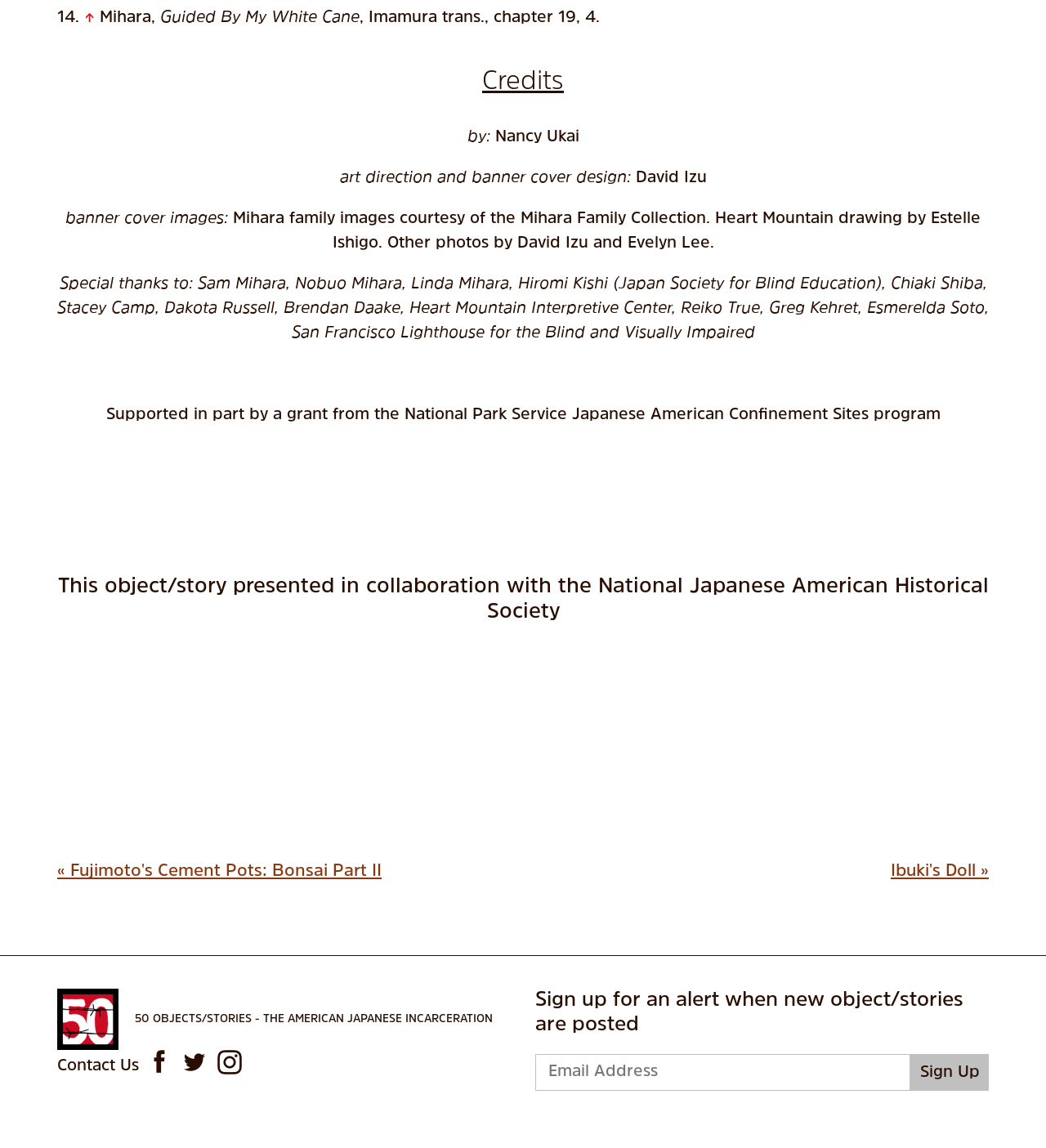Please identify the bounding box coordinates of the clickable area that will allow you to execute the instruction: "Click the 'Ibuki's Doll »' link".

[0.852, 0.751, 0.945, 0.768]